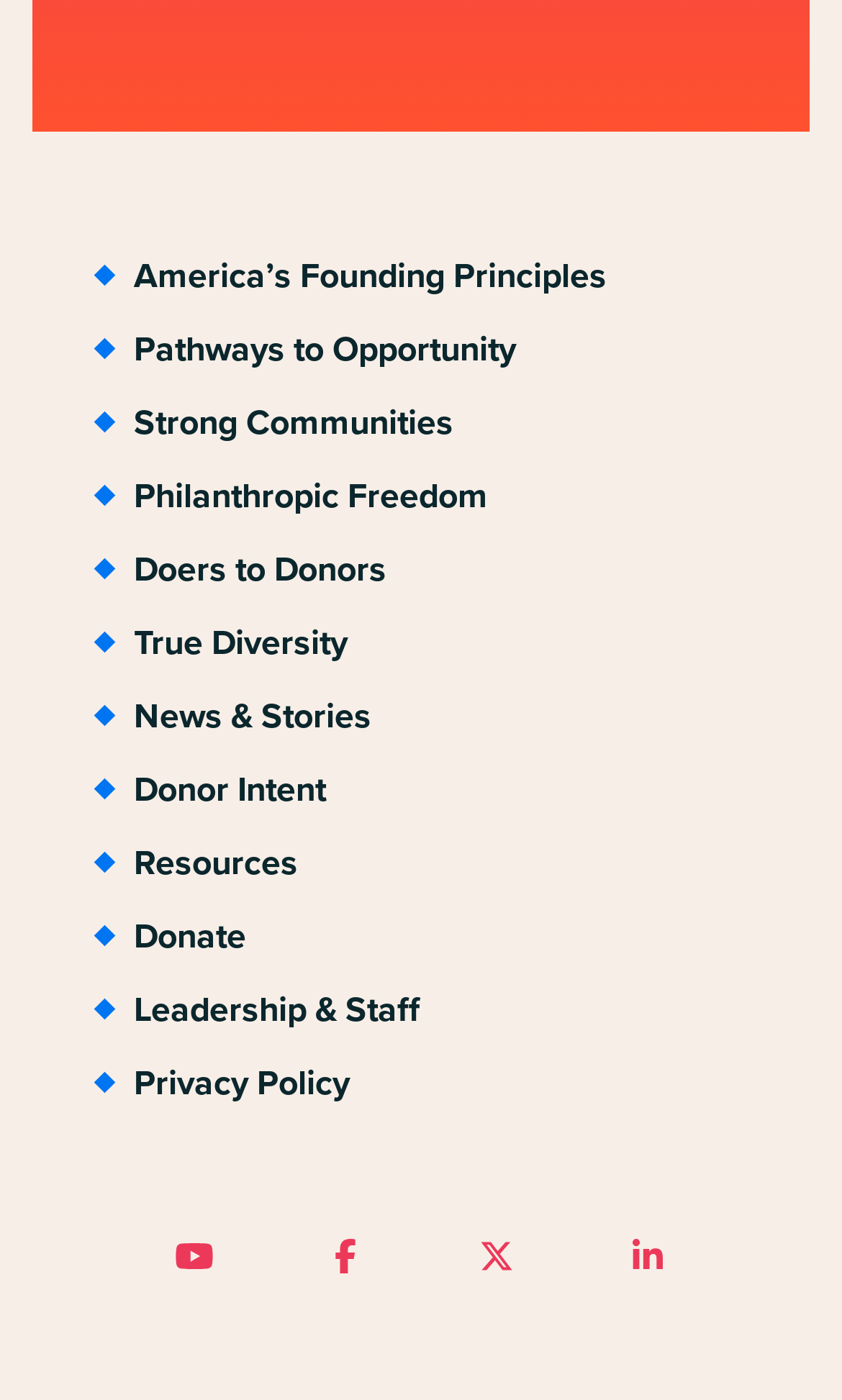Pinpoint the bounding box coordinates of the area that must be clicked to complete this instruction: "Donate".

[0.115, 0.643, 0.292, 0.695]